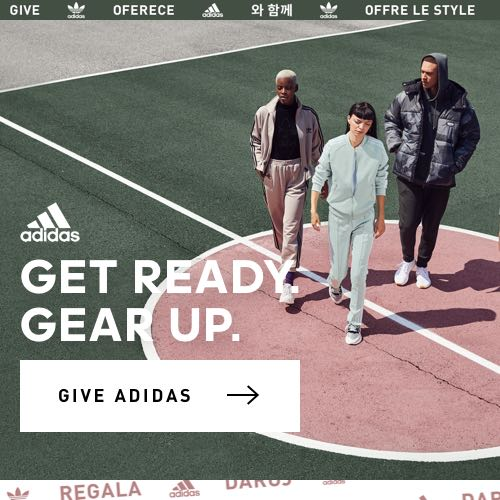Describe all the elements and aspects of the image comprehensively.

The image showcases three stylish individuals strolling confidently on a basketball court. Each person embodies a unique fashion sense that reflects contemporary streetwear aesthetics. The background features a vibrant green playing surface, contrasted by a light pink circle at their feet, adding a dynamic pop of color. 

The leftmost figure wears a sleek, black outfit, complemented by a matching cap, exuding confidence and urban flair. The person in the center sports a light blue tracksuit, showcasing a fresh and trendy look, while the third individual on the right is dressed in a dark, oversized jacket and joggers, blending comfort with style. 

Above this engaging scene, the iconic adidas logo is prominently displayed, accompanied by motivating text that reads "GET READY GEAR UP," encouraging viewers to embrace their athletic and fashionable side. A call to action, "GIVE ADIDAS," invites individuals to explore the brand further, emphasizing its commitment to stylish athletic wear. This image perfectly encapsulates the intersection of sport and fashion, inspiring a lifestyle that promotes readiness and self-expression.